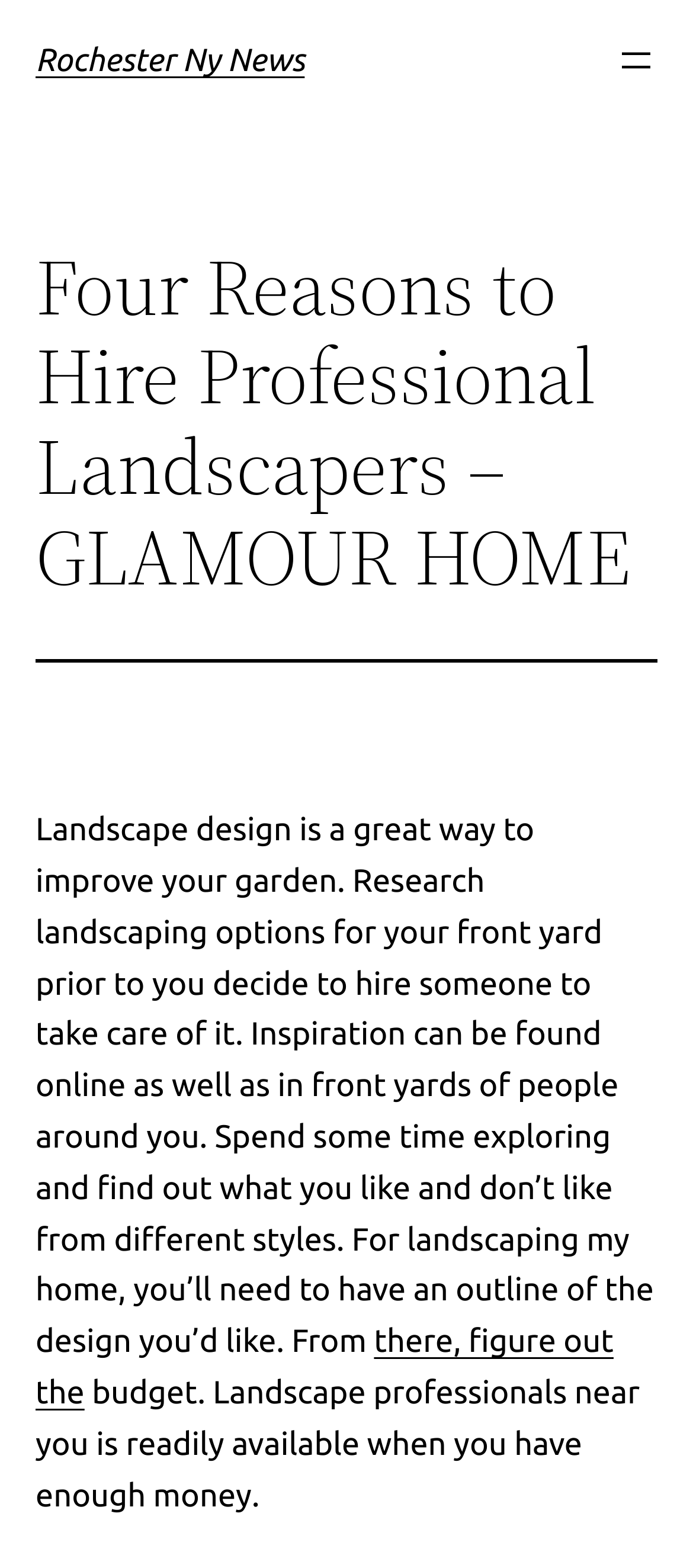Where can you find inspiration for landscaping?
Refer to the image and provide a one-word or short phrase answer.

Online and front yards